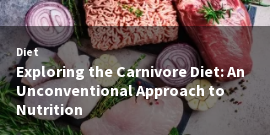Answer the question using only a single word or phrase: 
Is the article focused on health?

Yes